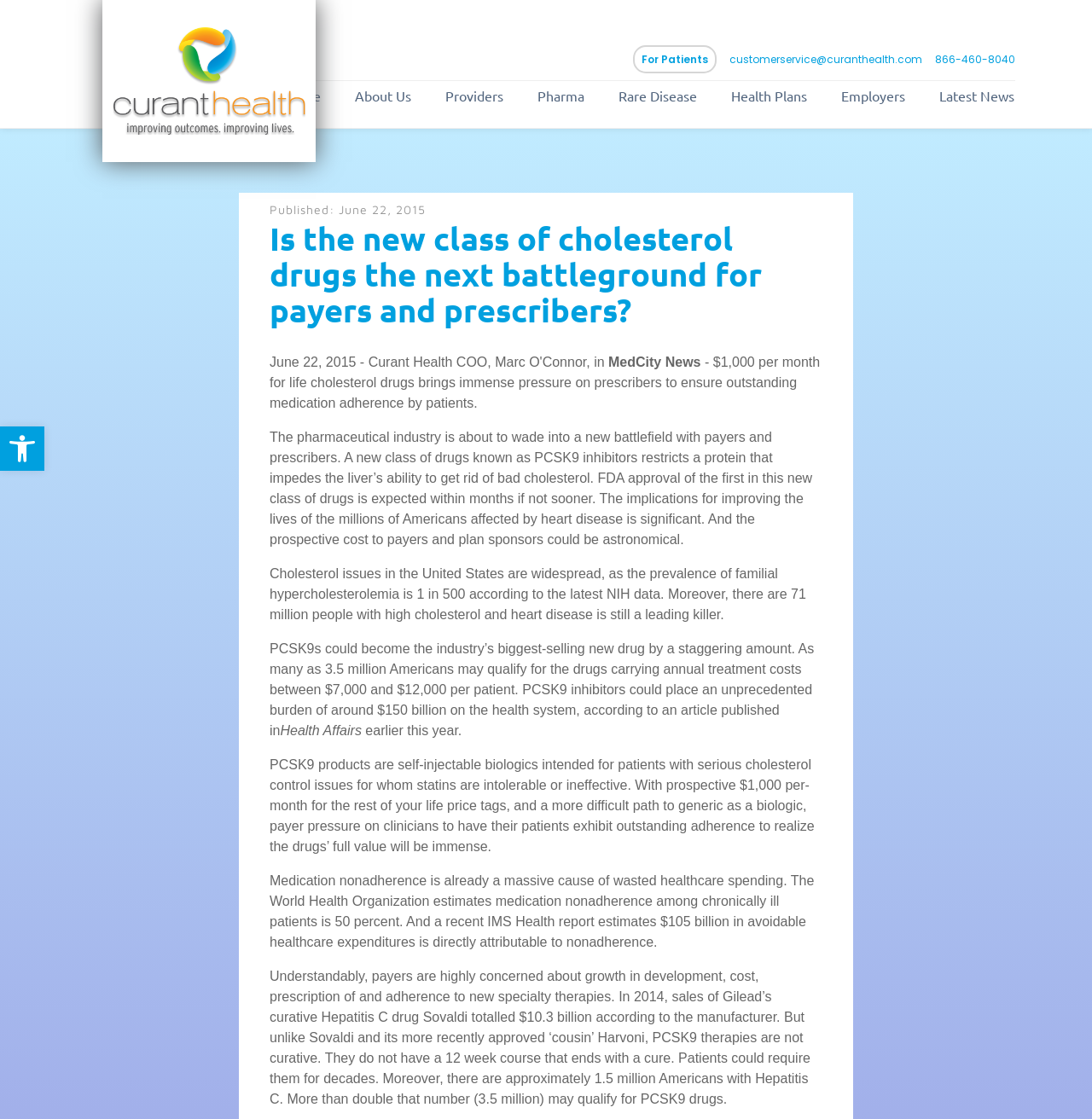What is the text of the webpage's headline?

Is the new class of cholesterol drugs the next battleground for payers and prescribers?